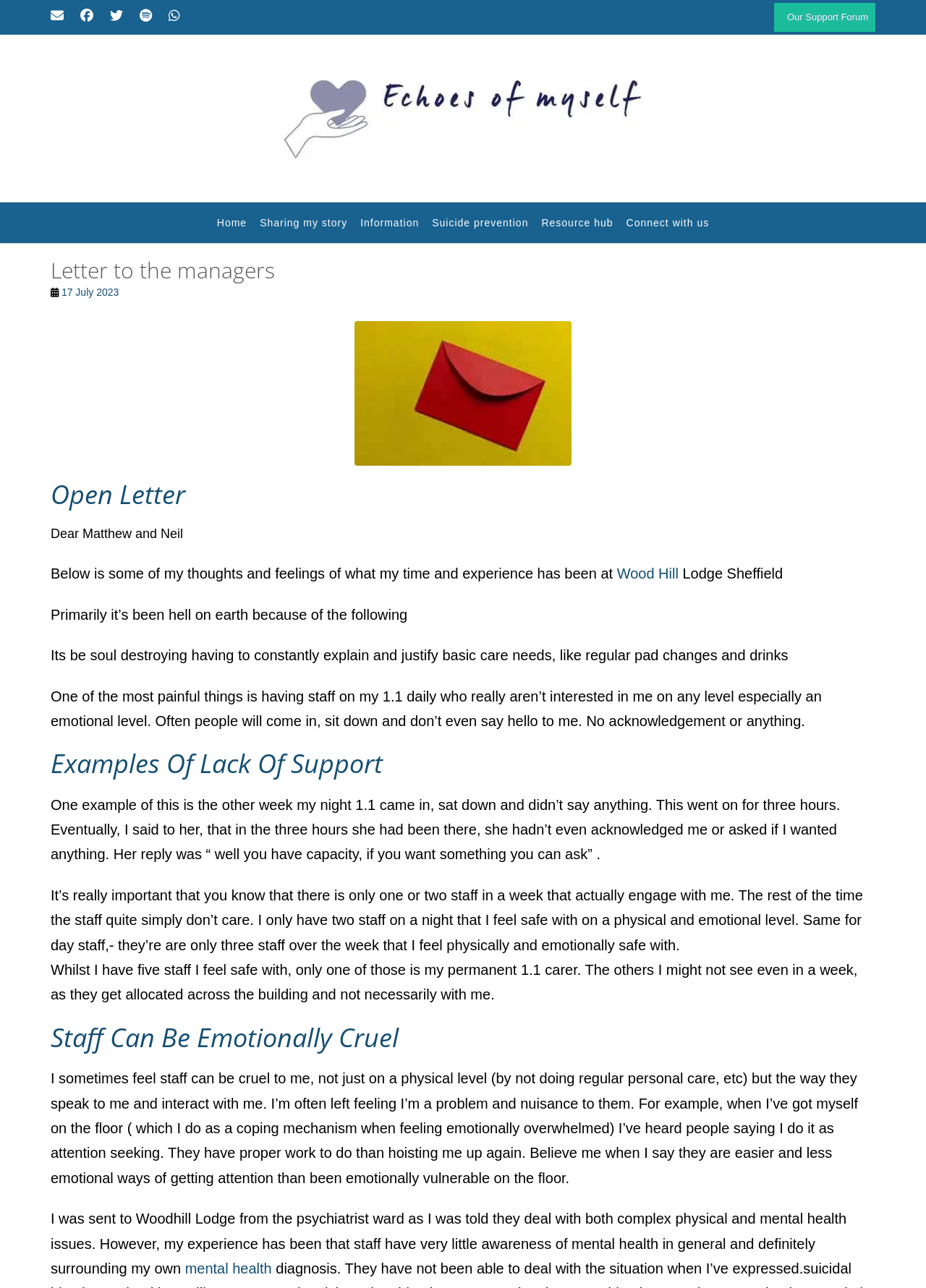Identify the bounding box coordinates of the area that should be clicked in order to complete the given instruction: "Visit the 'Resource hub'". The bounding box coordinates should be four float numbers between 0 and 1, i.e., [left, top, right, bottom].

[0.585, 0.167, 0.662, 0.179]